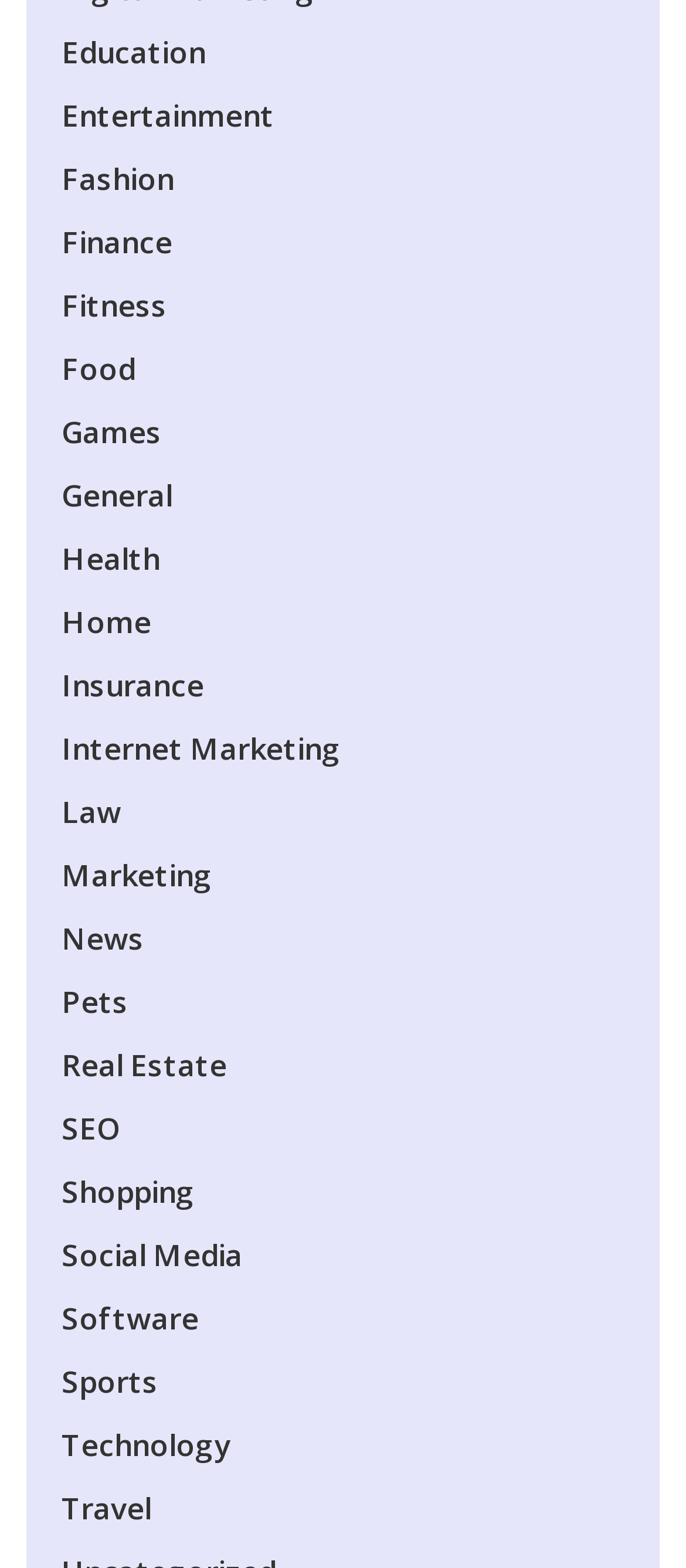Please provide a one-word or short phrase answer to the question:
What is the category located at the top-left corner of the webpage?

Education